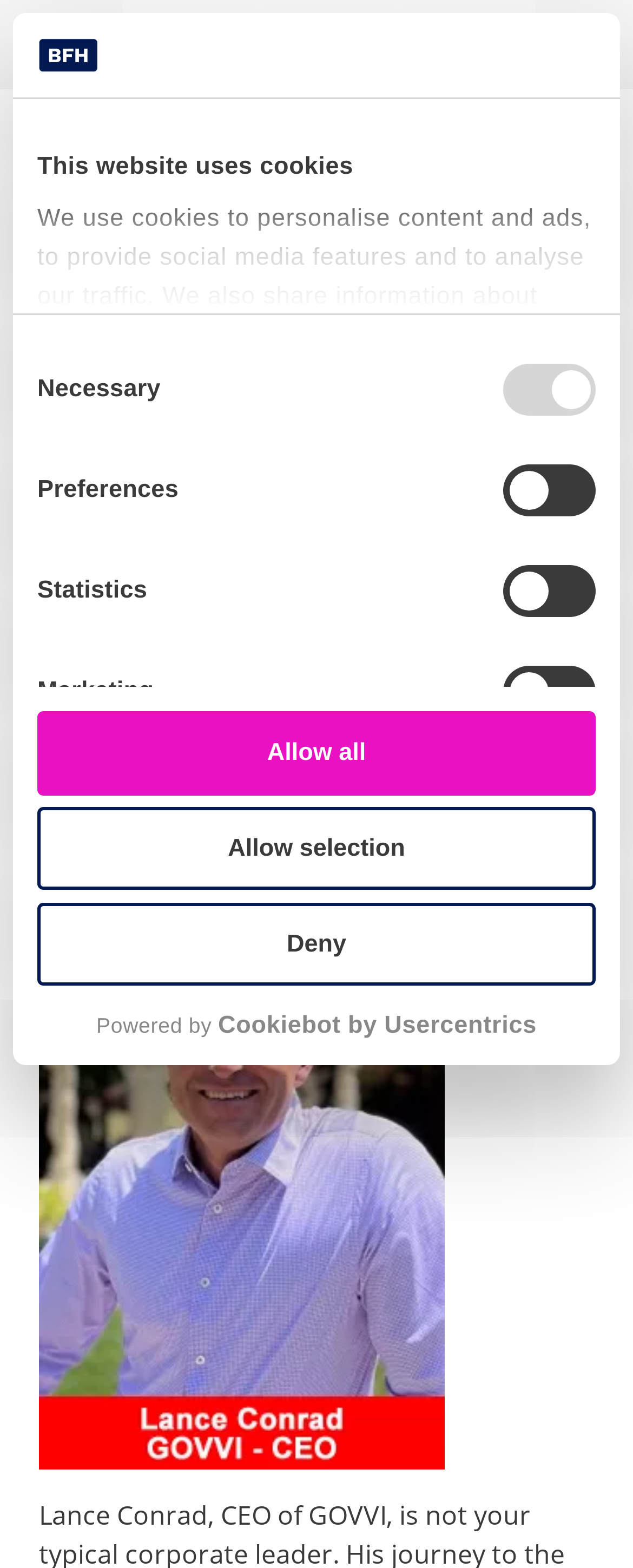Determine the bounding box coordinates of the element that should be clicked to execute the following command: "Select the language".

[0.87, 0.09, 0.959, 0.109]